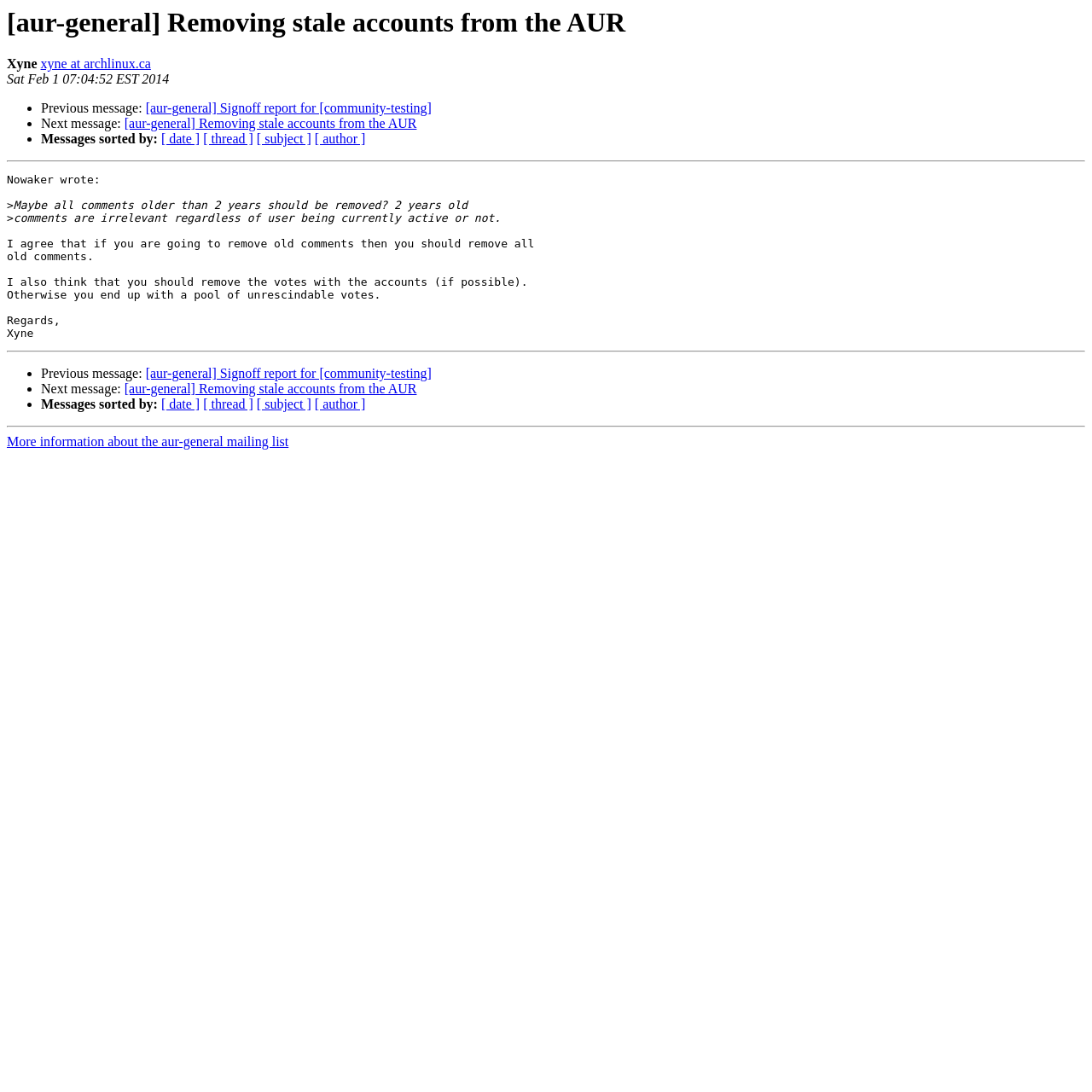How are the messages sorted by default? Using the information from the screenshot, answer with a single word or phrase.

date